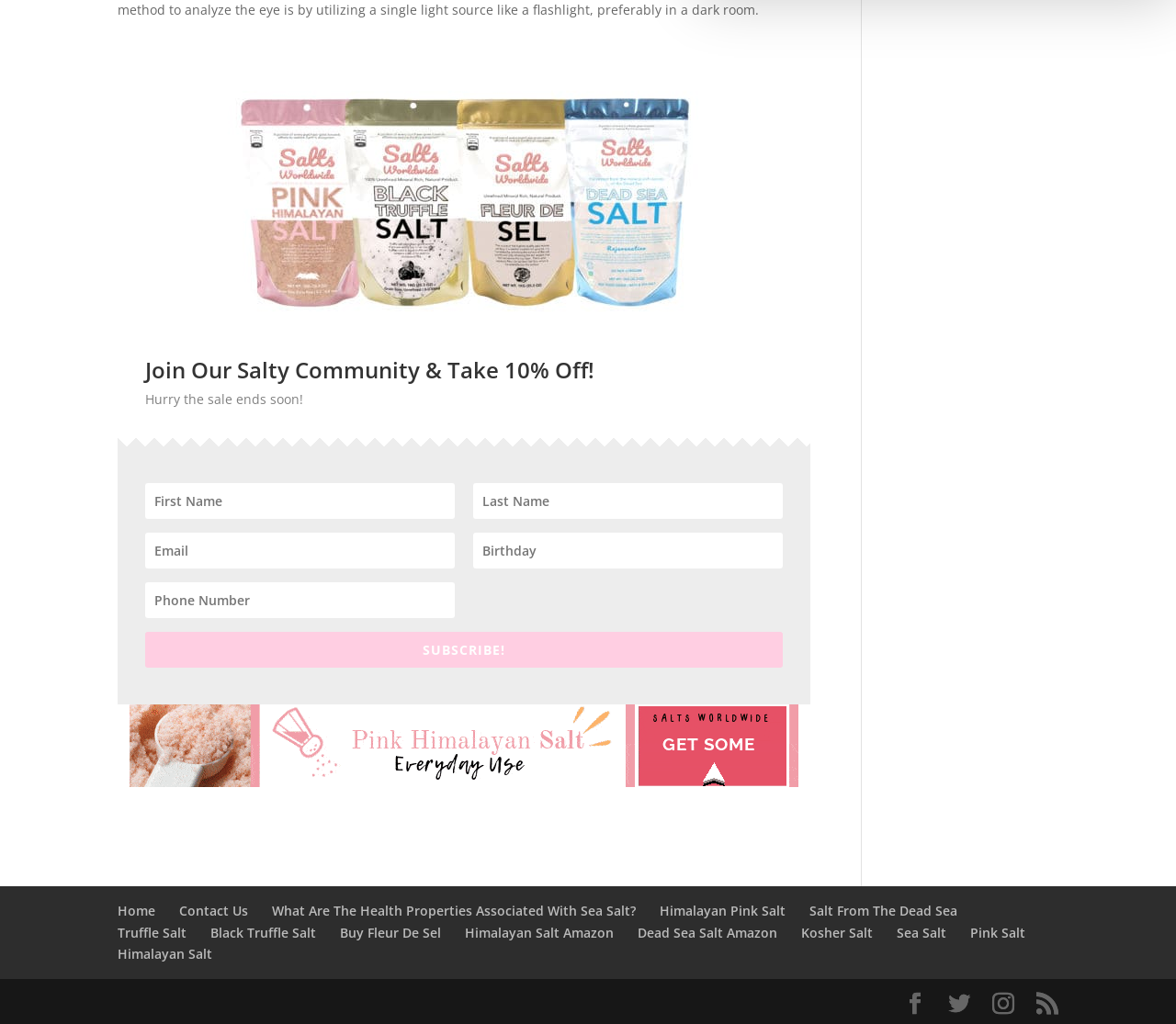Please identify the bounding box coordinates of the element that needs to be clicked to execute the following command: "Click the 'Terms & Conditions' link". Provide the bounding box using four float numbers between 0 and 1, formatted as [left, top, right, bottom].

None